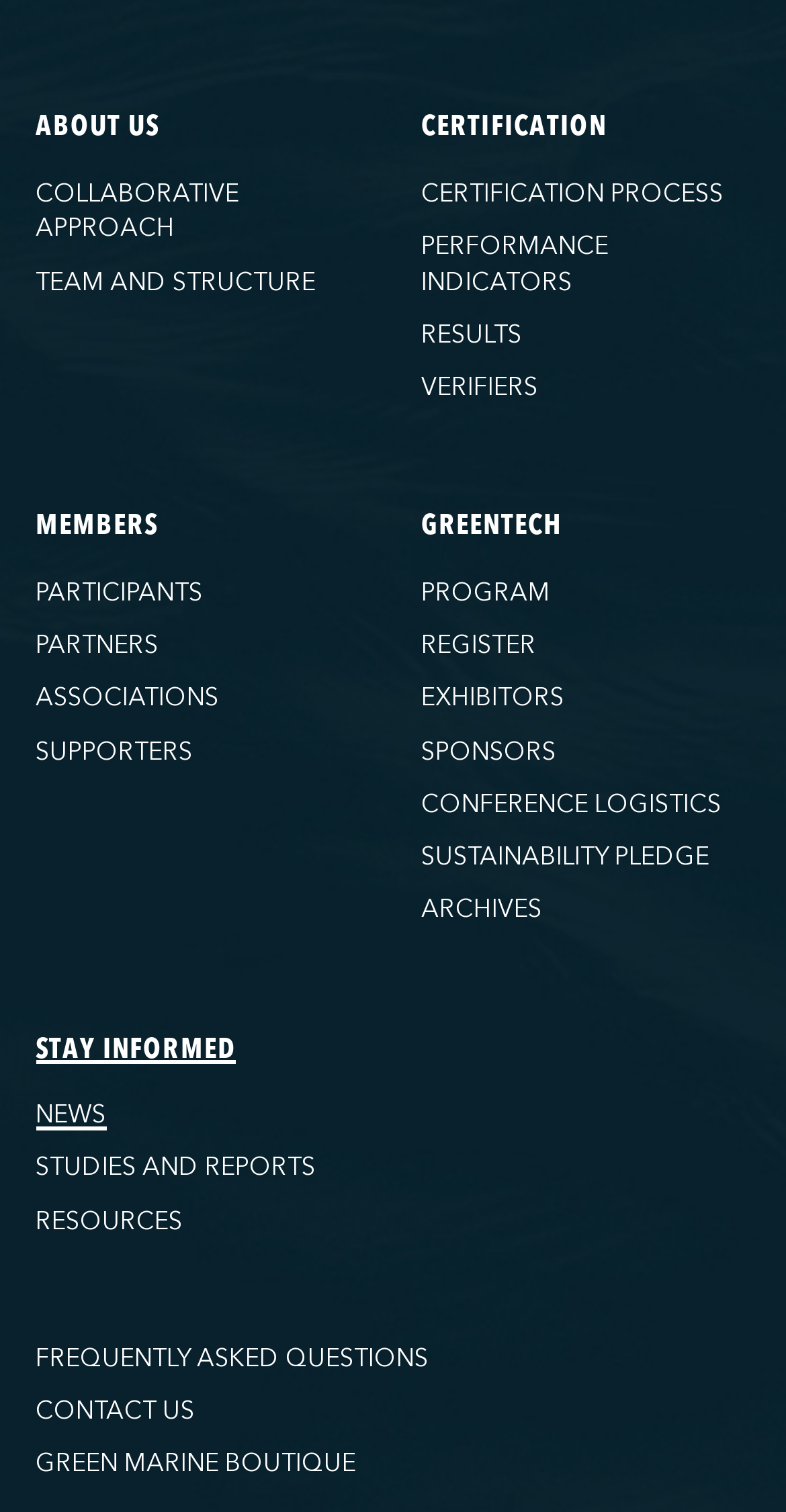Return the bounding box coordinates of the UI element that corresponds to this description: "Certification". The coordinates must be given as four float numbers in the range of 0 and 1, [left, top, right, bottom].

[0.536, 0.075, 0.772, 0.094]